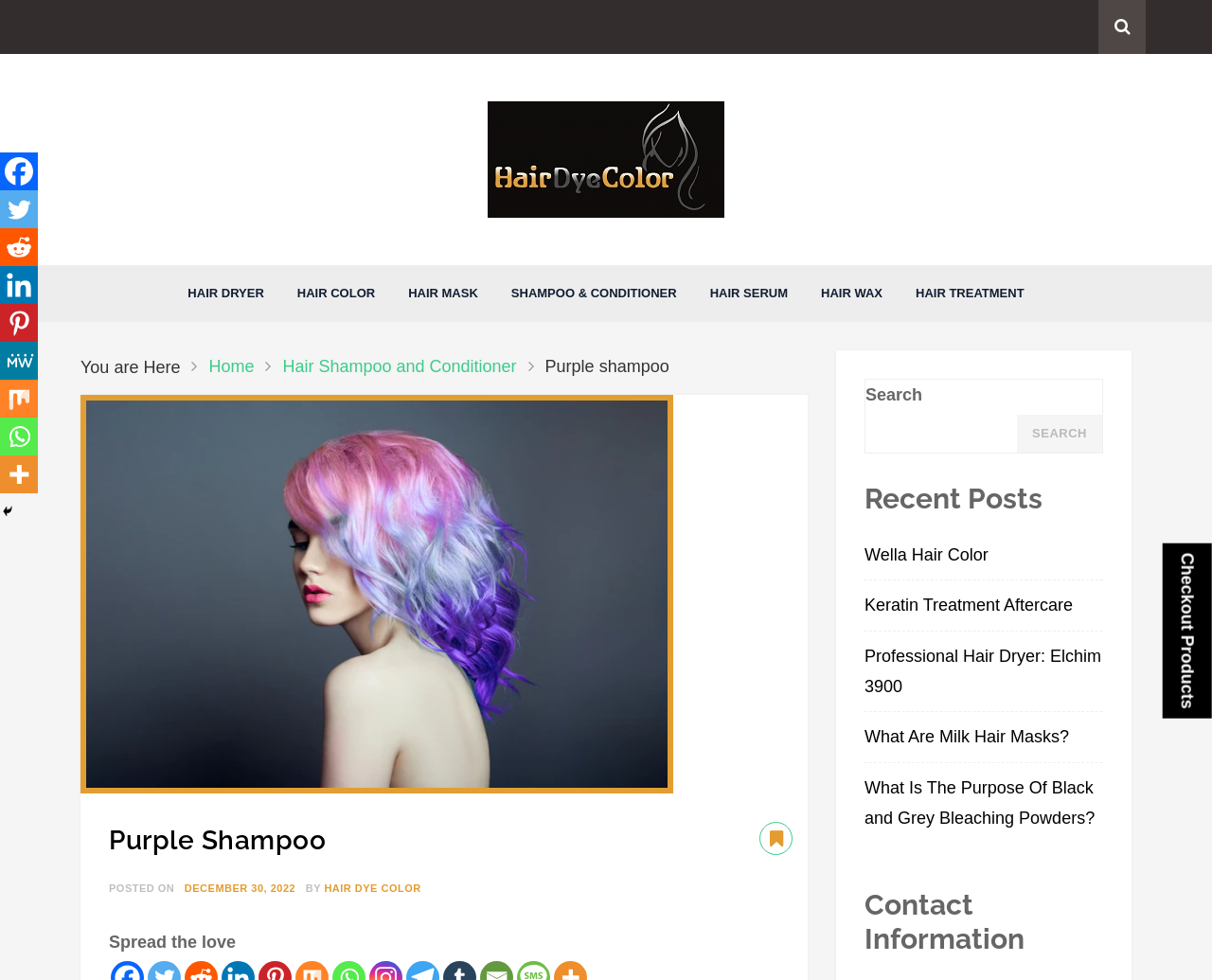What is the purpose of the 'Search' button?
Based on the visual, give a brief answer using one word or a short phrase.

To search the website